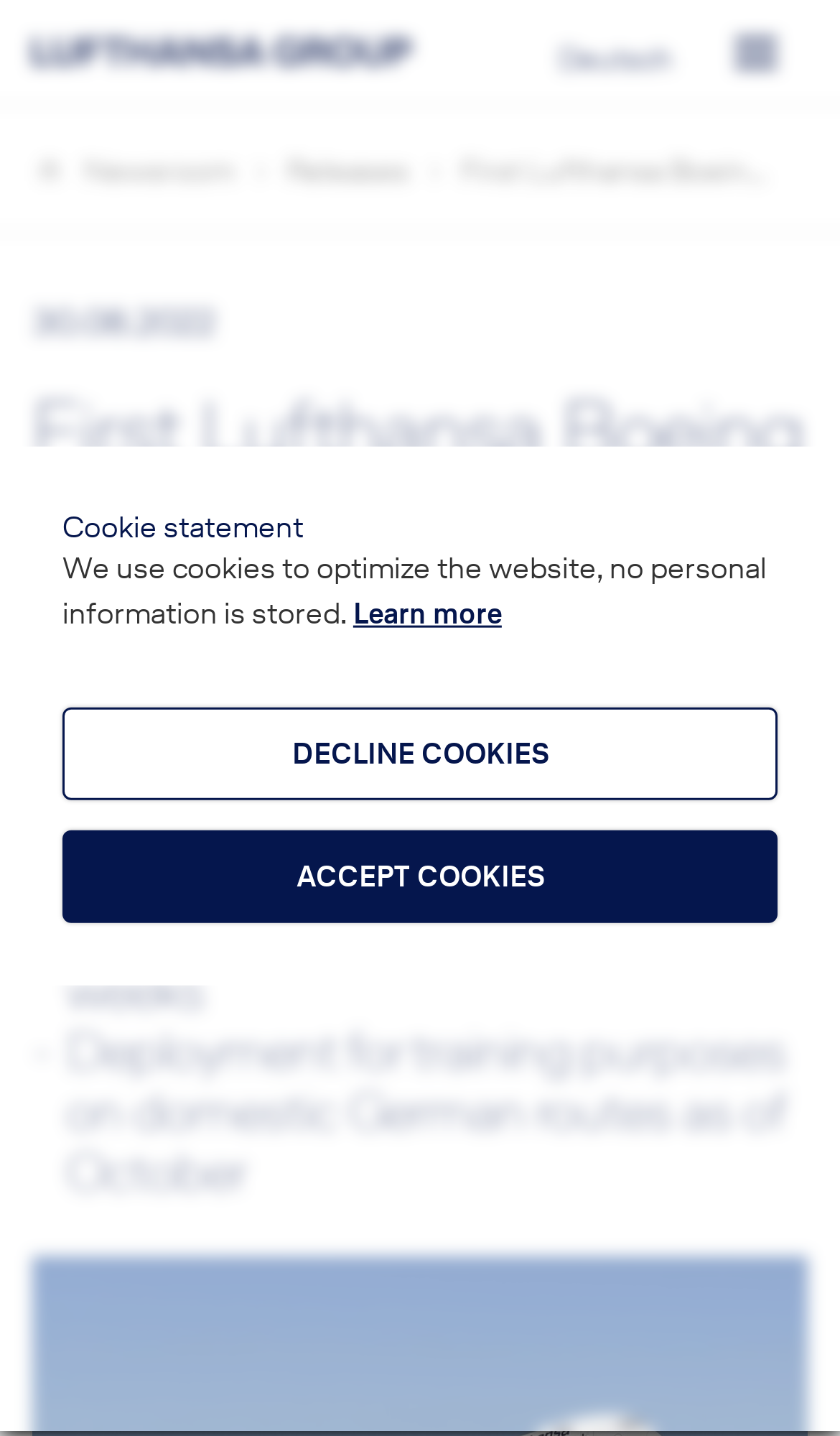Can you find and provide the title of the webpage?

First Lufthansa Boeing 787 arrives in Frankfurt